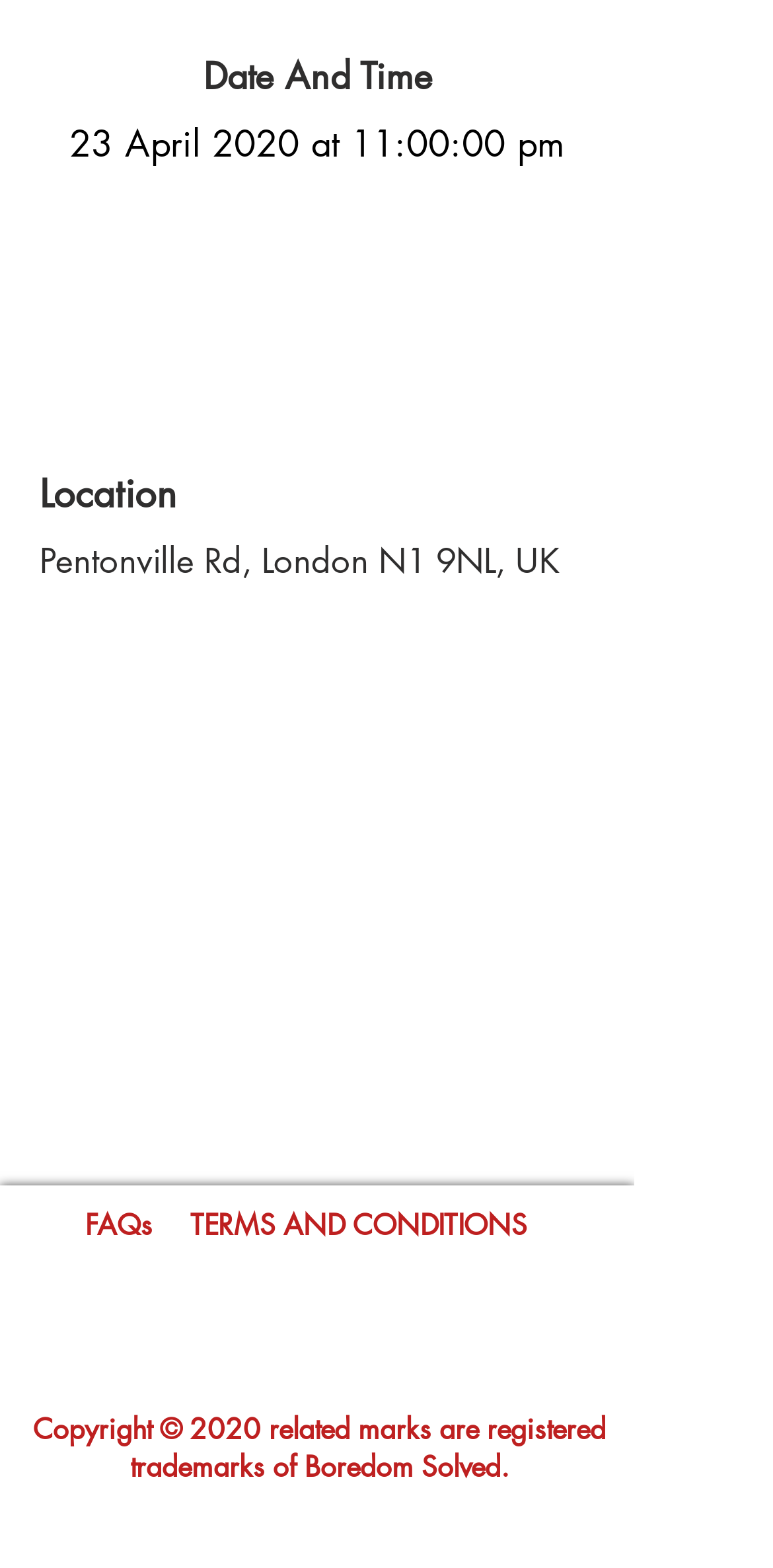What is the terms and conditions link?
Kindly offer a detailed explanation using the data available in the image.

I found a heading element with the text 'TERMS AND CONDITIONS' which contains a link element with the same text.